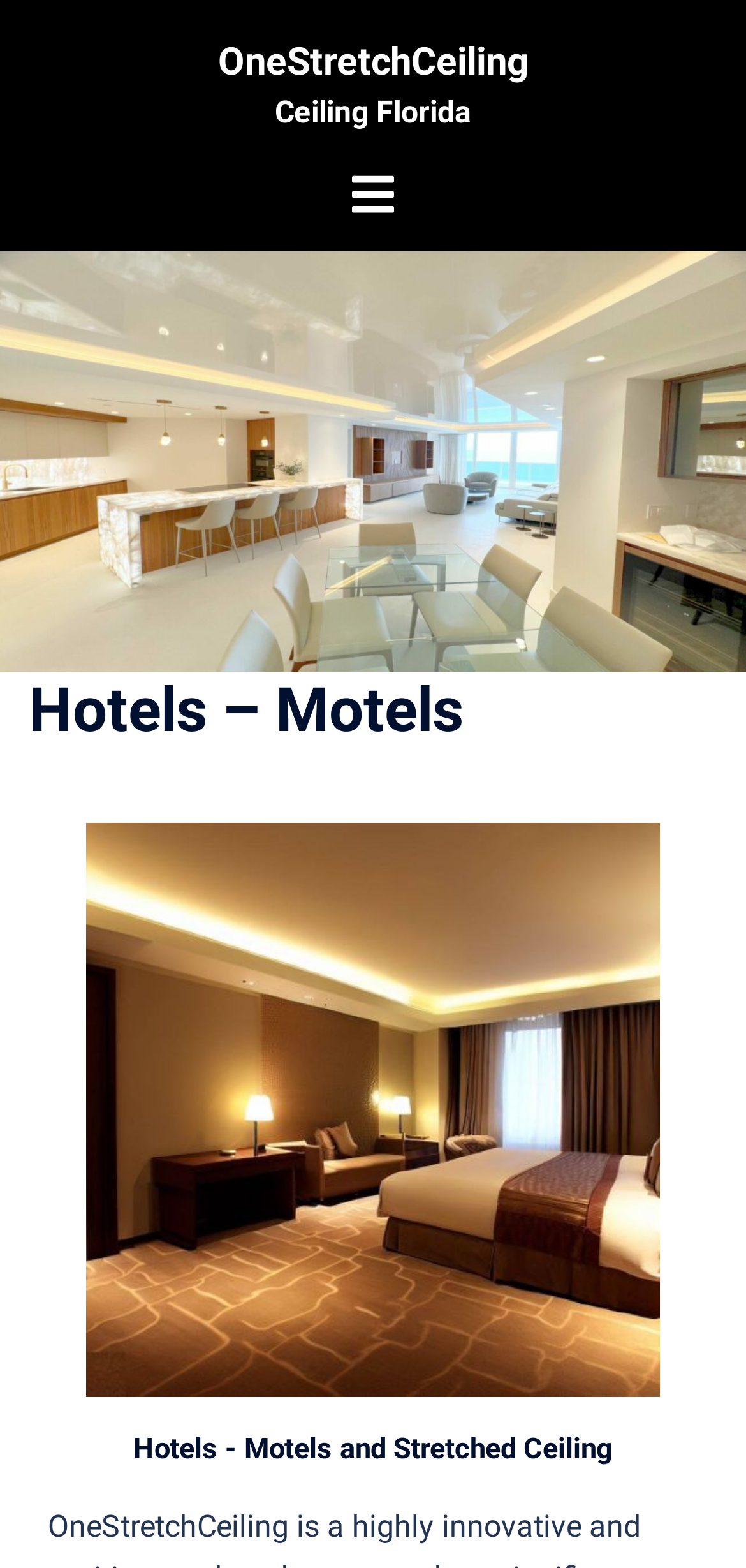What is the main product featured on this webpage?
Based on the image, provide your answer in one word or phrase.

OneStretchCeiling